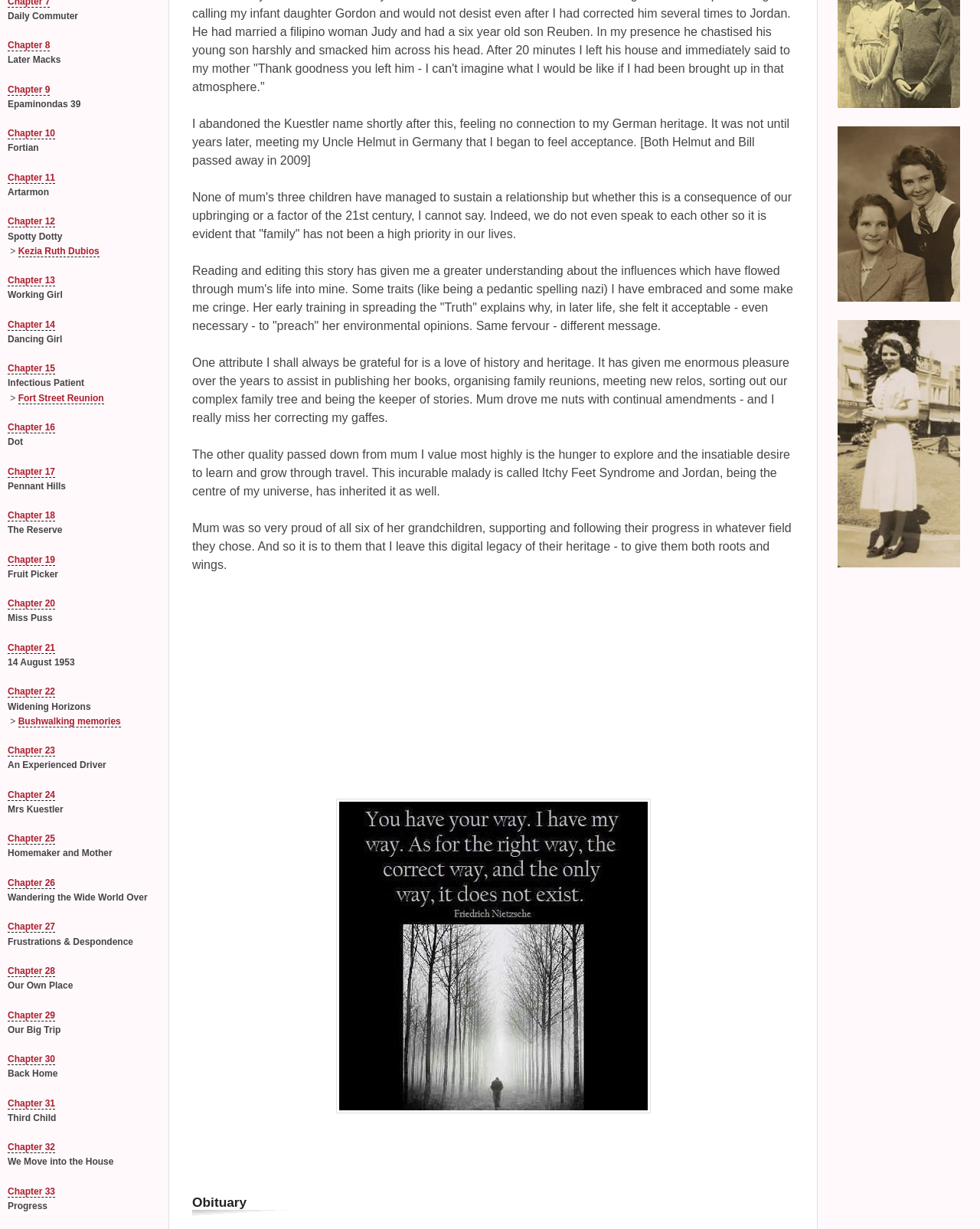Please find the bounding box for the following UI element description. Provide the coordinates in (top-left x, top-left y, bottom-right x, bottom-right y) format, with values between 0 and 1: Kezia Ruth Dubios

[0.019, 0.2, 0.101, 0.209]